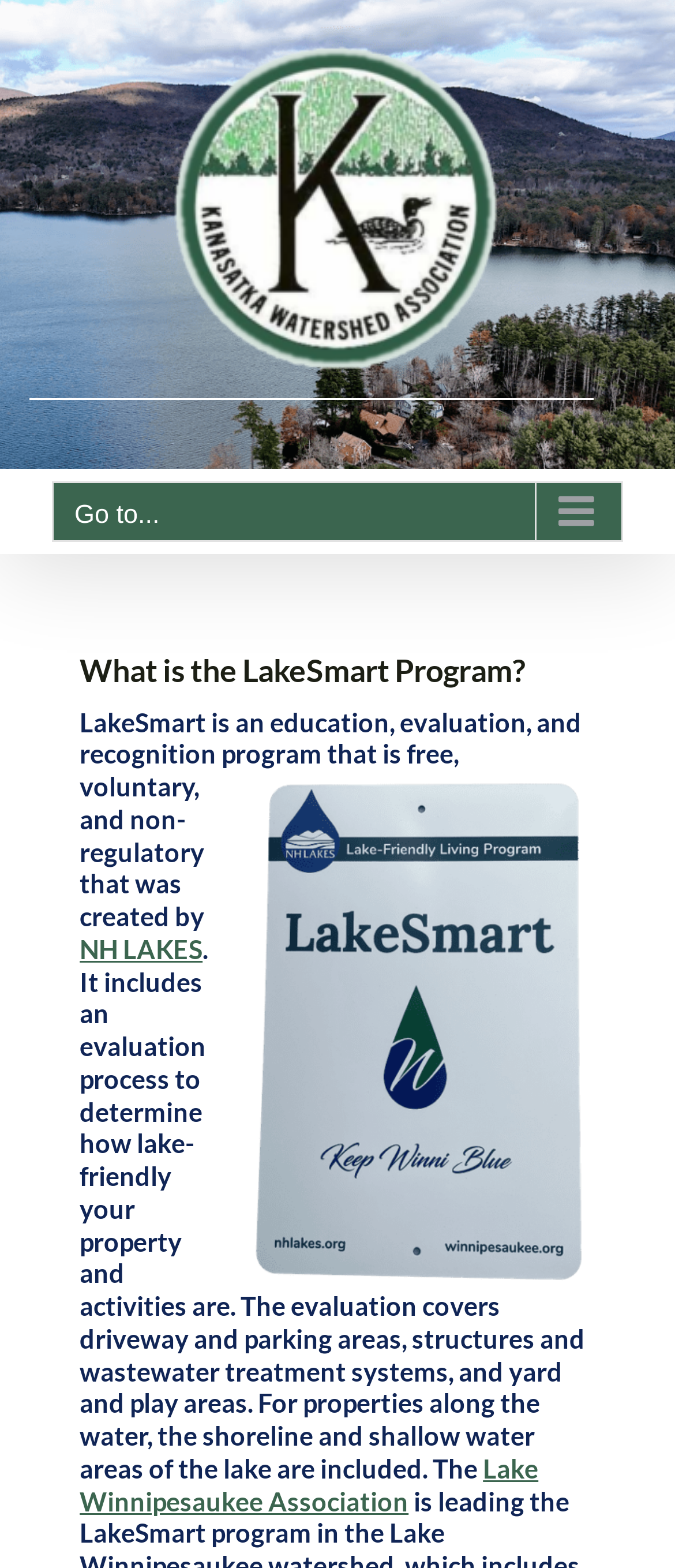Using the provided element description "NH LAKES", determine the bounding box coordinates of the UI element.

[0.118, 0.595, 0.3, 0.615]